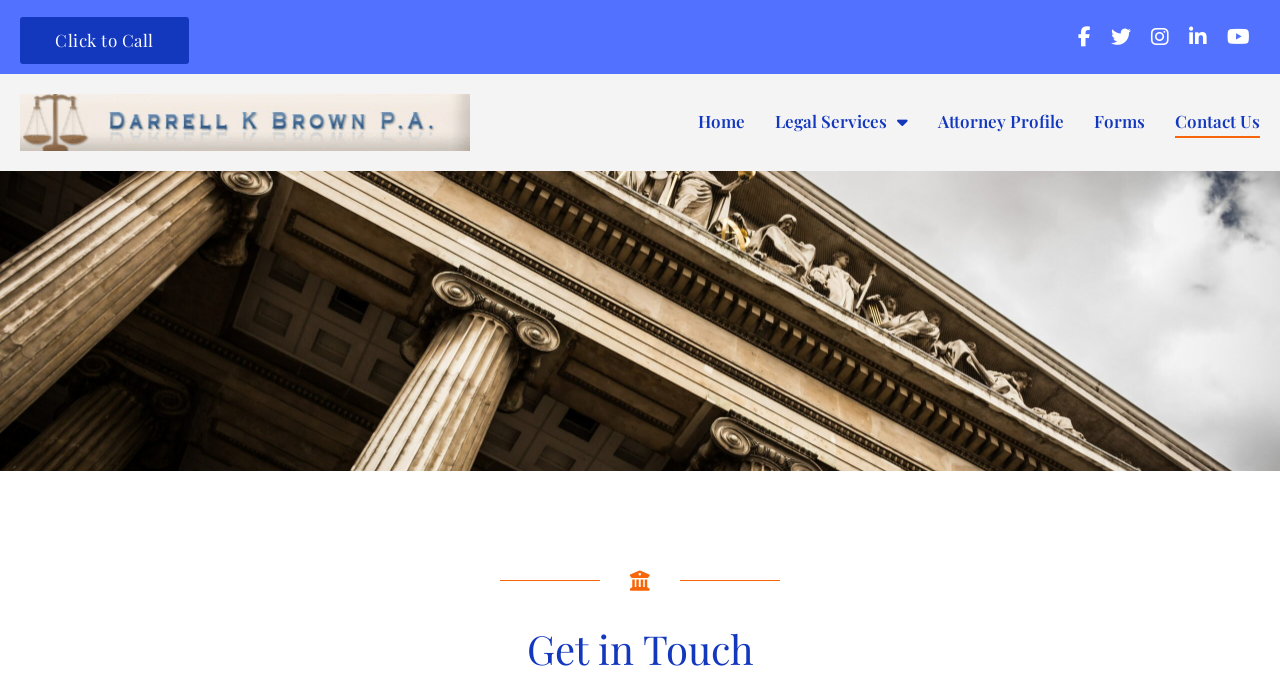Ascertain the bounding box coordinates for the UI element detailed here: "Click to Call". The coordinates should be provided as [left, top, right, bottom] with each value being a float between 0 and 1.

[0.016, 0.024, 0.148, 0.092]